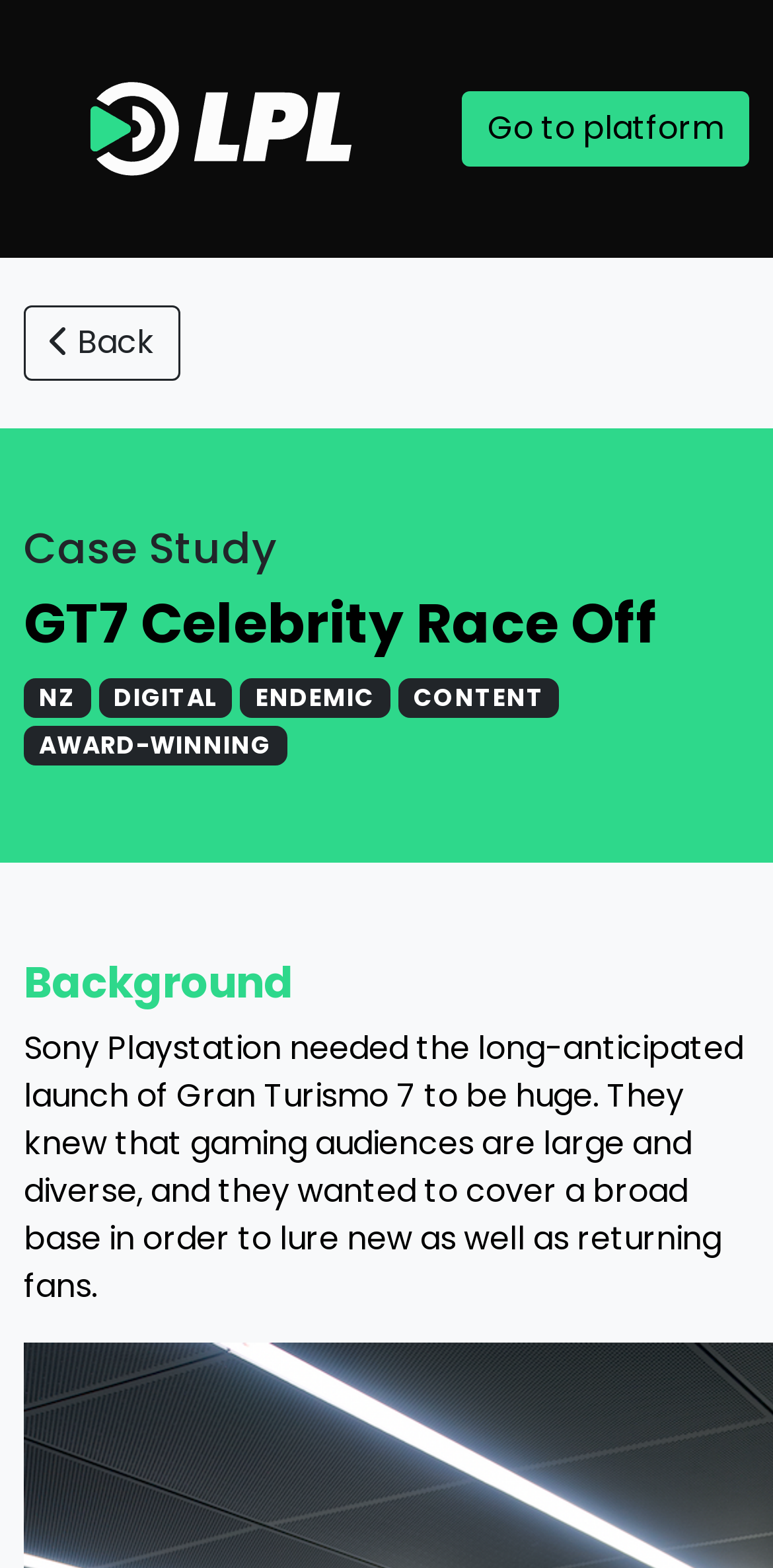Answer the following query concisely with a single word or phrase:
What is the type of content?

Digital